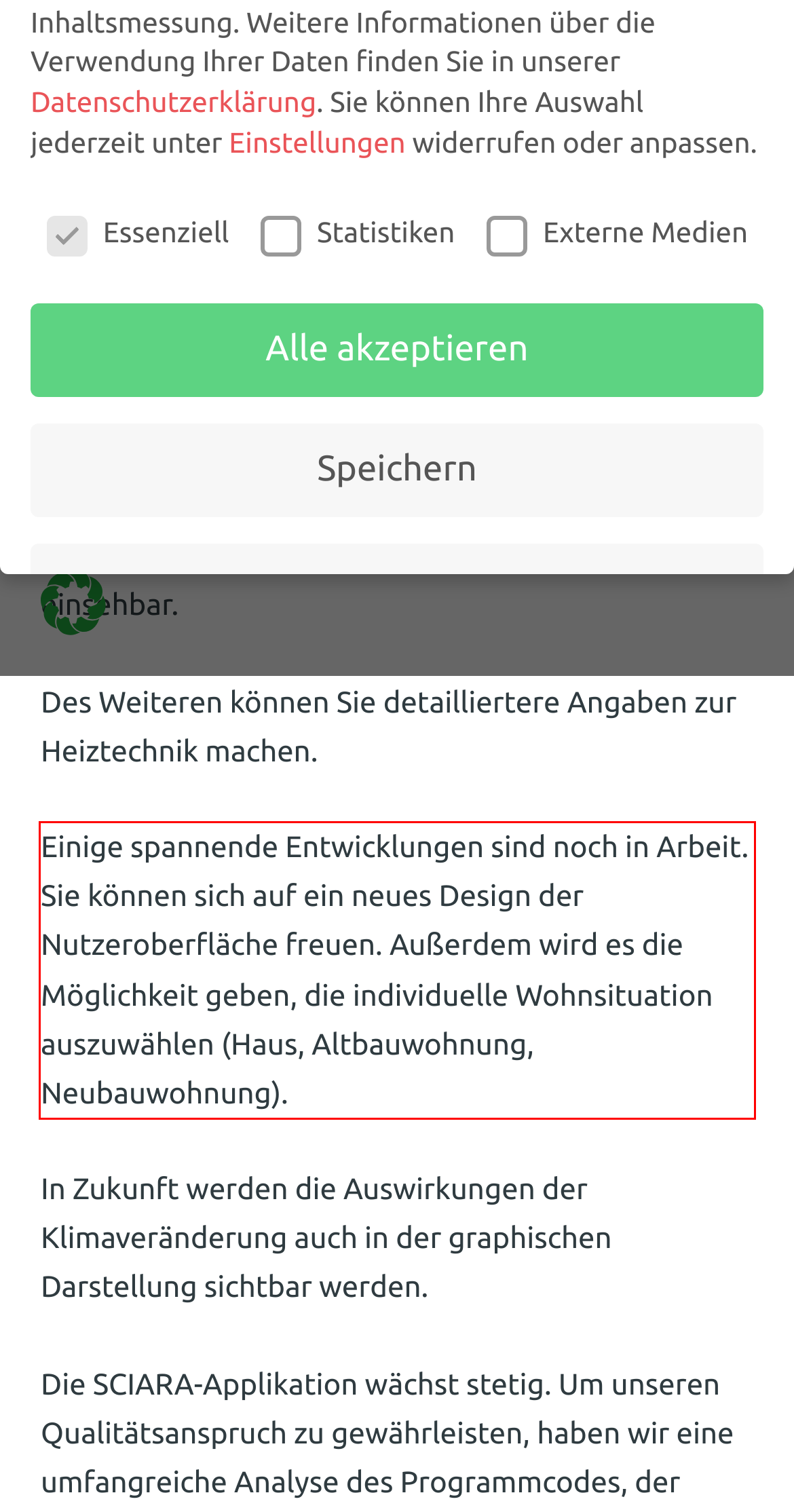Using OCR, extract the text content found within the red bounding box in the given webpage screenshot.

Einige spannende Entwicklungen sind noch in Arbeit. Sie können sich auf ein neues Design der Nutzeroberfläche freuen. Außerdem wird es die Möglichkeit geben, die individuelle Wohnsituation auszuwählen (Haus, Altbauwohnung, Neubauwohnung).